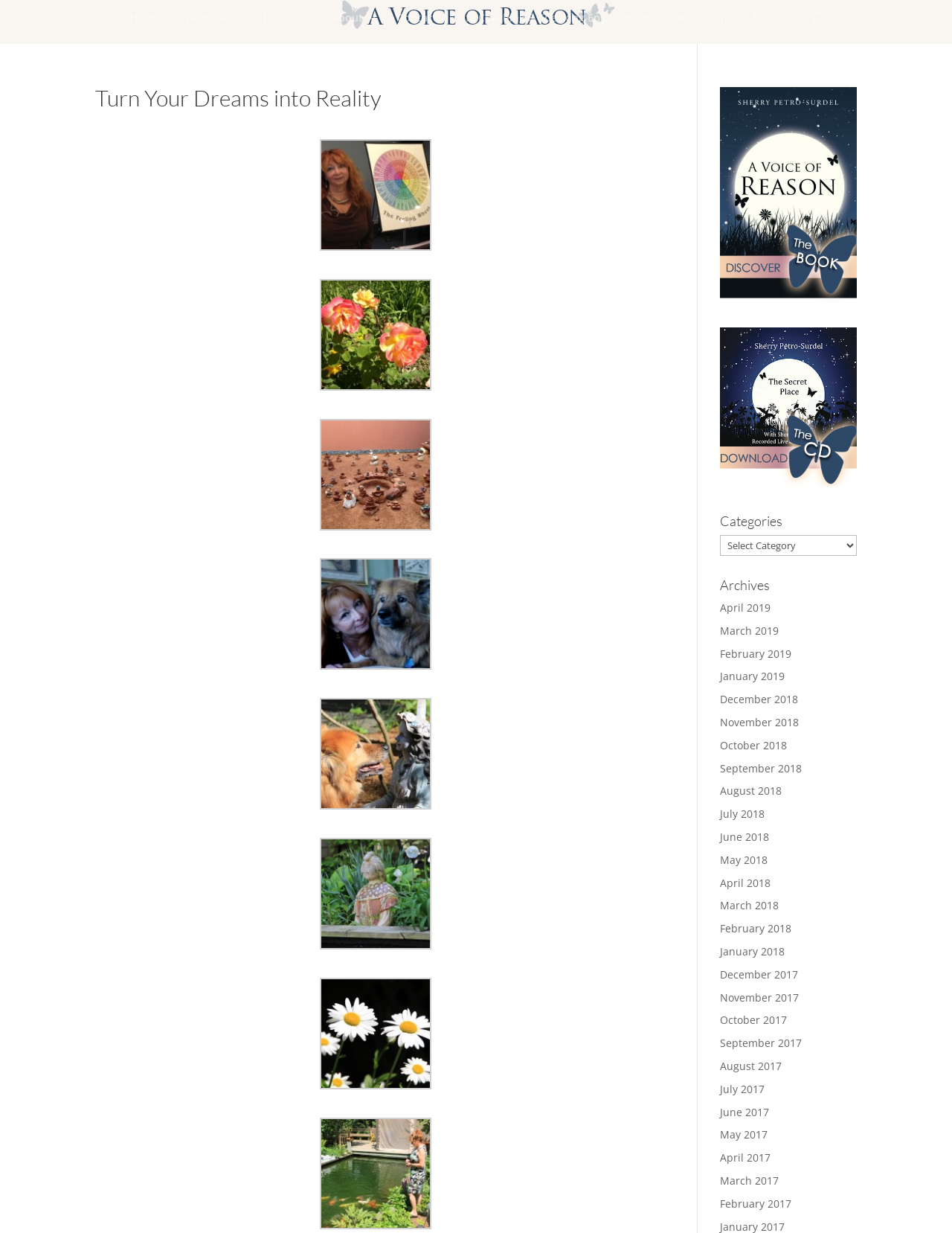Find the bounding box coordinates of the element to click in order to complete the given instruction: "Click on the 'Contact' link."

[0.417, 0.01, 0.459, 0.036]